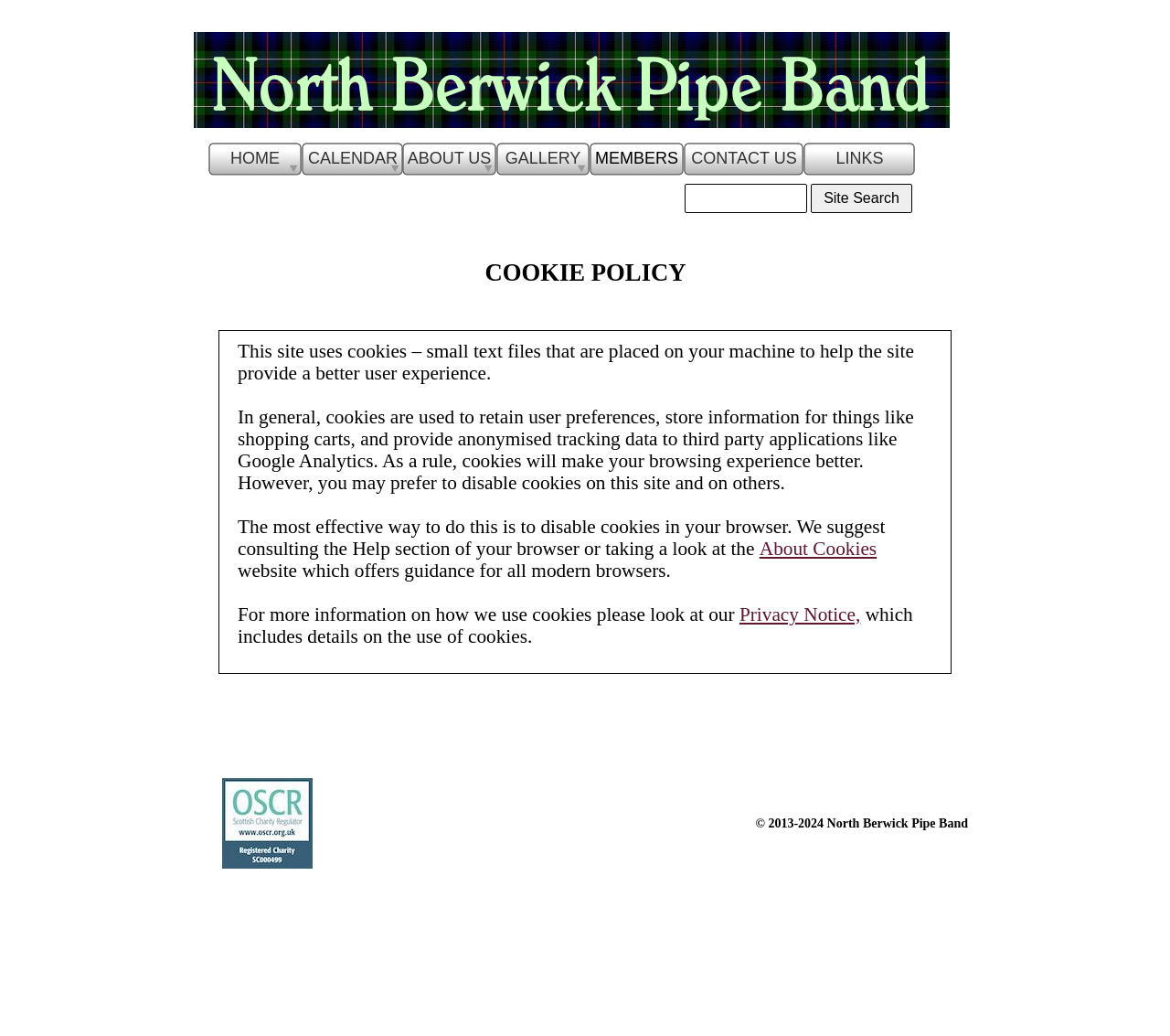Please provide the bounding box coordinates for the element that needs to be clicked to perform the following instruction: "visit the ABOUT US page". The coordinates should be given as four float numbers between 0 and 1, i.e., [left, top, right, bottom].

[0.344, 0.138, 0.424, 0.169]